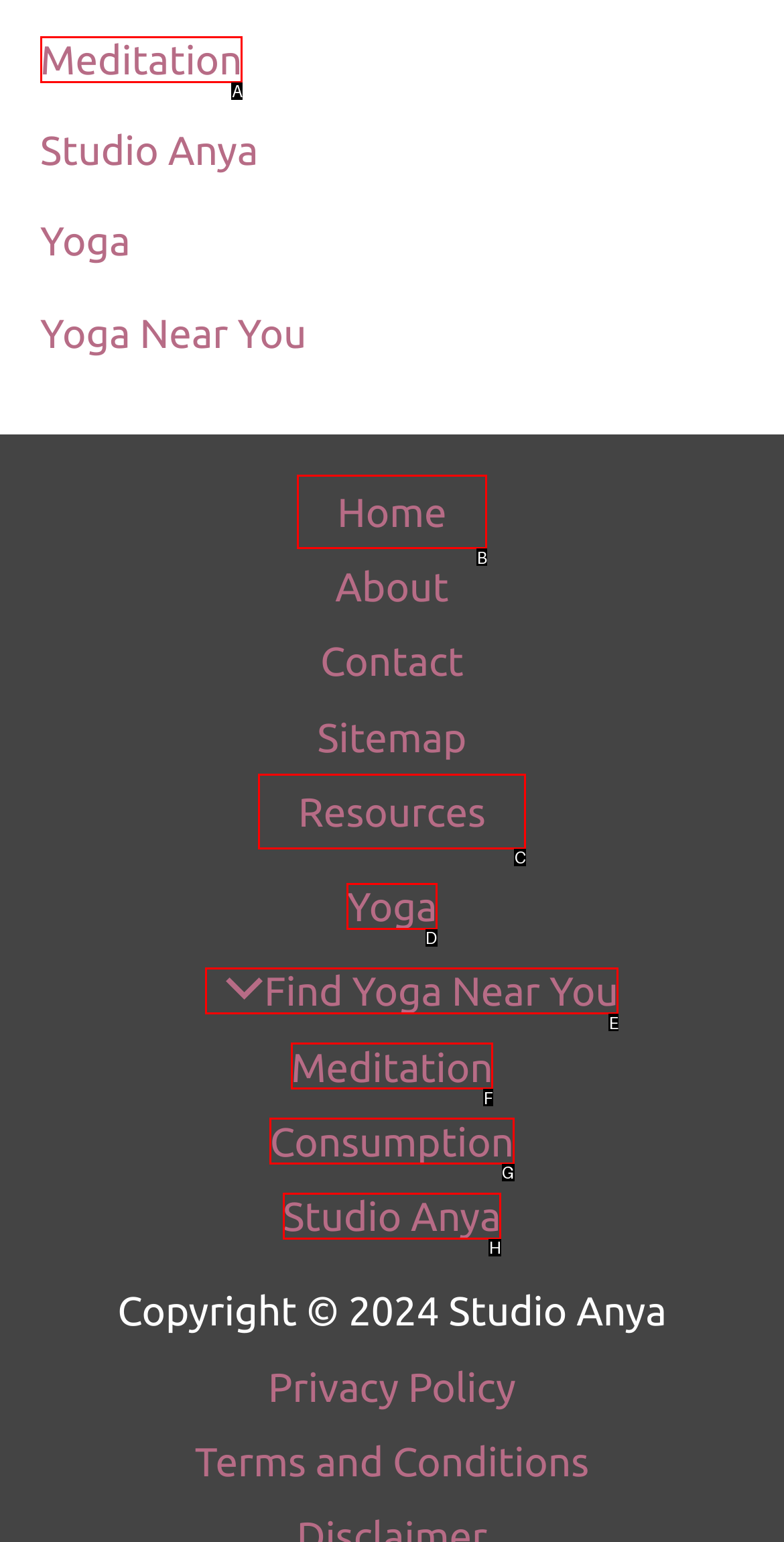Select the HTML element to finish the task: go to Home Reply with the letter of the correct option.

B